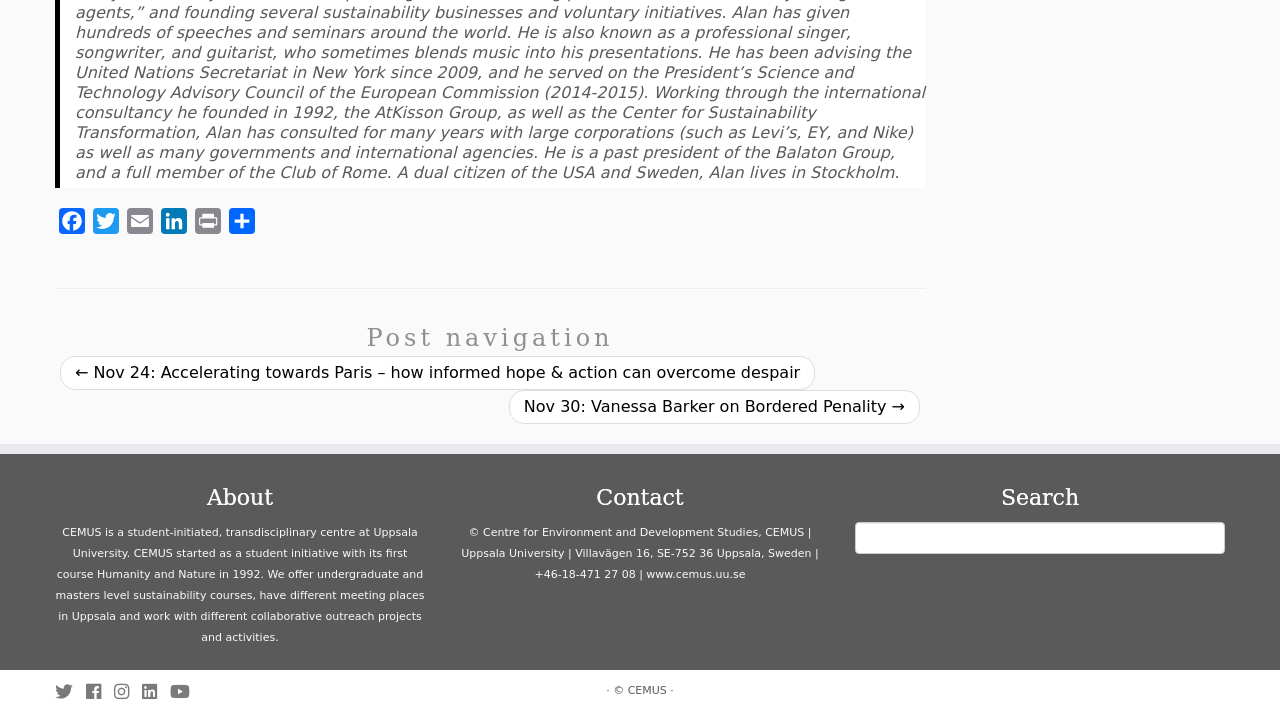What is the name of the centre?
Answer the question with a single word or phrase derived from the image.

CEMUS